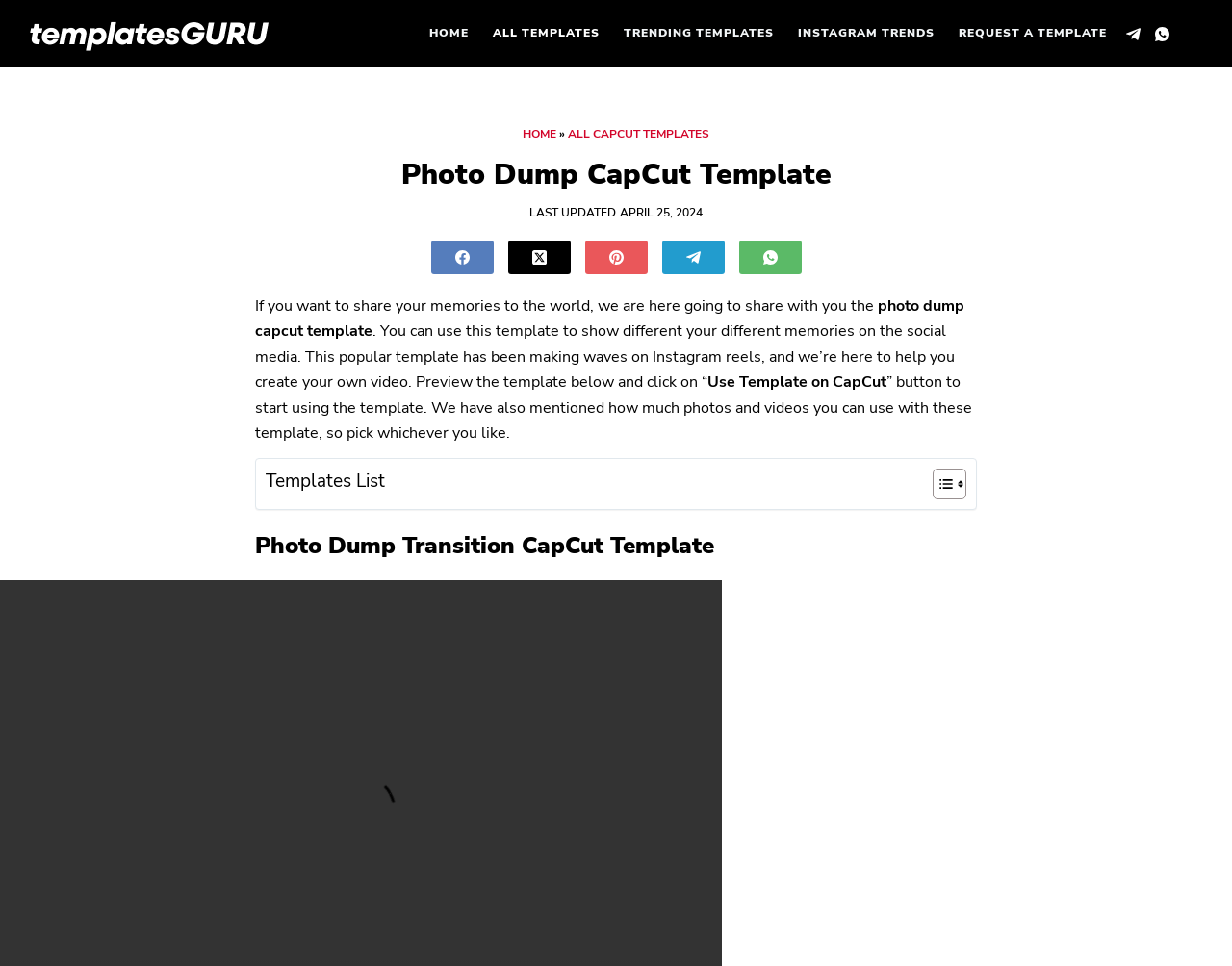Locate the bounding box of the UI element described by: "Skip to primary content" in the given webpage screenshot.

None